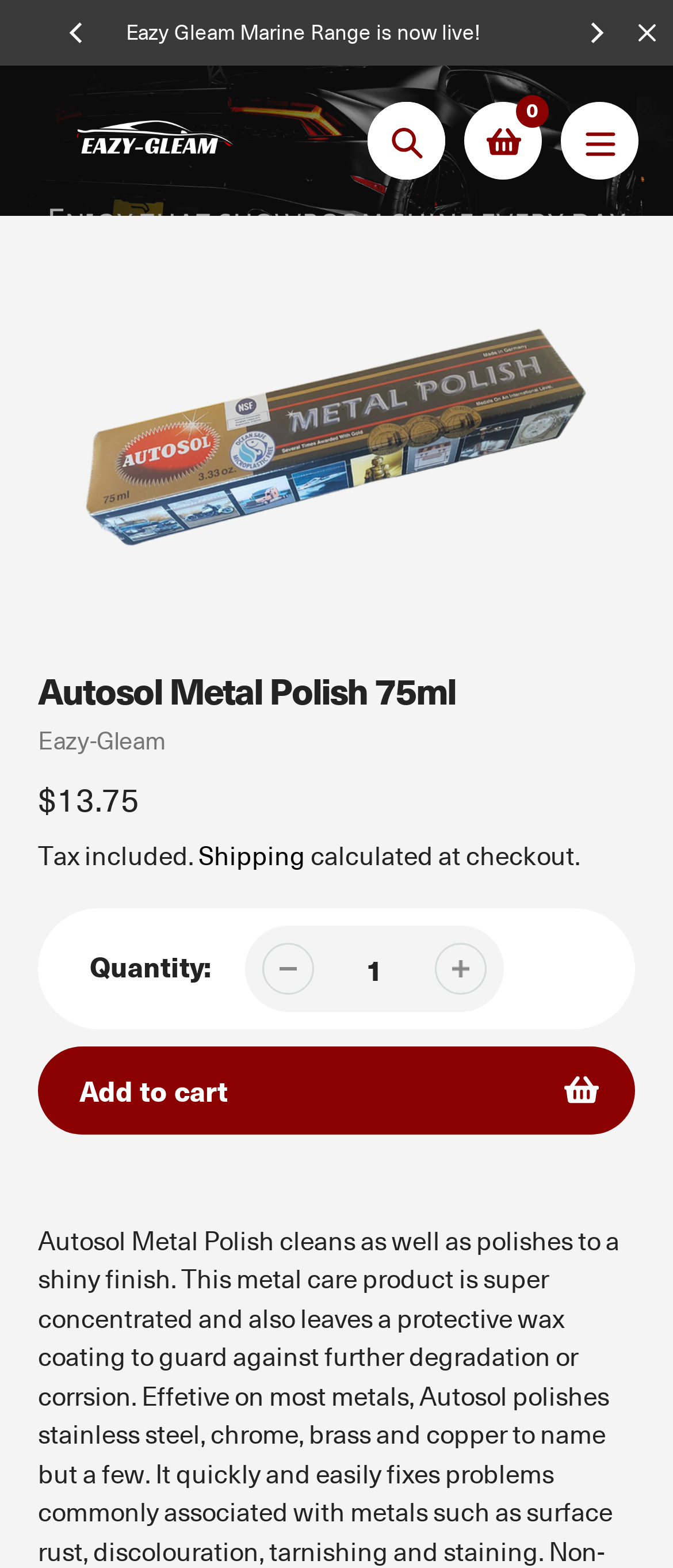Determine the main headline of the webpage and provide its text.

Autosol Metal Polish 75ml